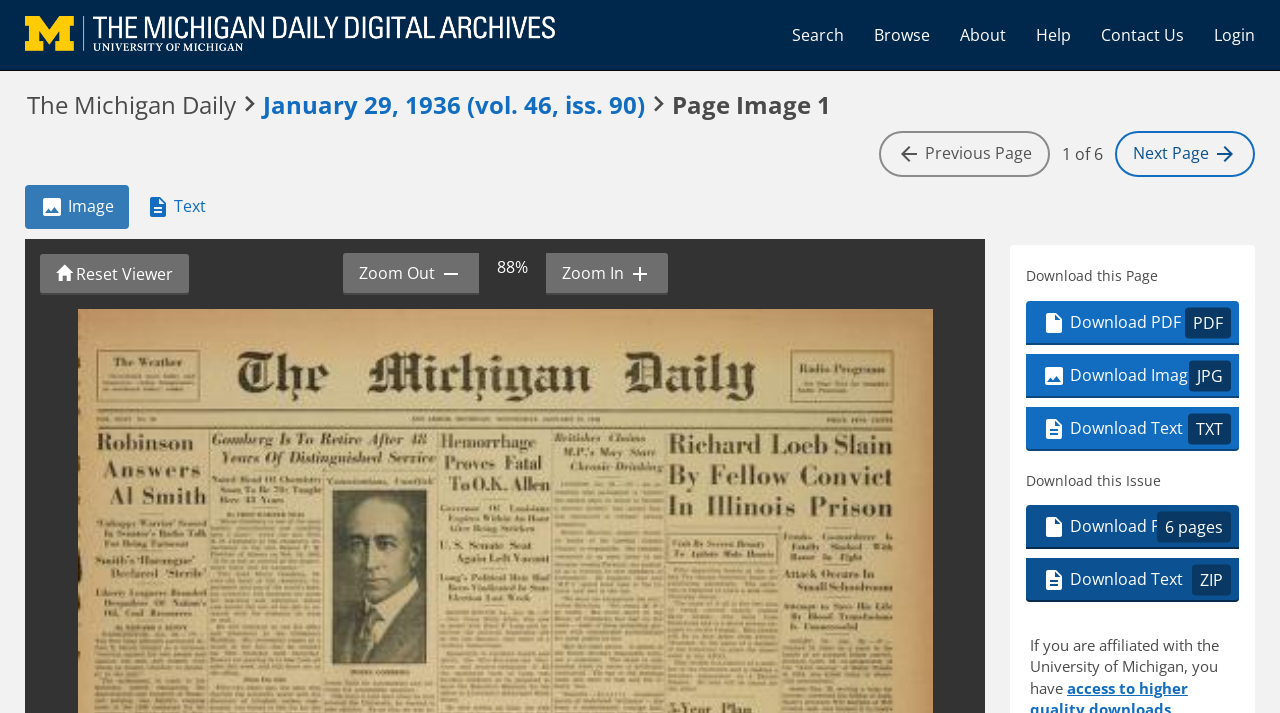Locate the bounding box coordinates of the region to be clicked to comply with the following instruction: "Go to The Michigan Daily Digital Archives". The coordinates must be four float numbers between 0 and 1, in the form [left, top, right, bottom].

[0.008, 0.014, 0.446, 0.084]